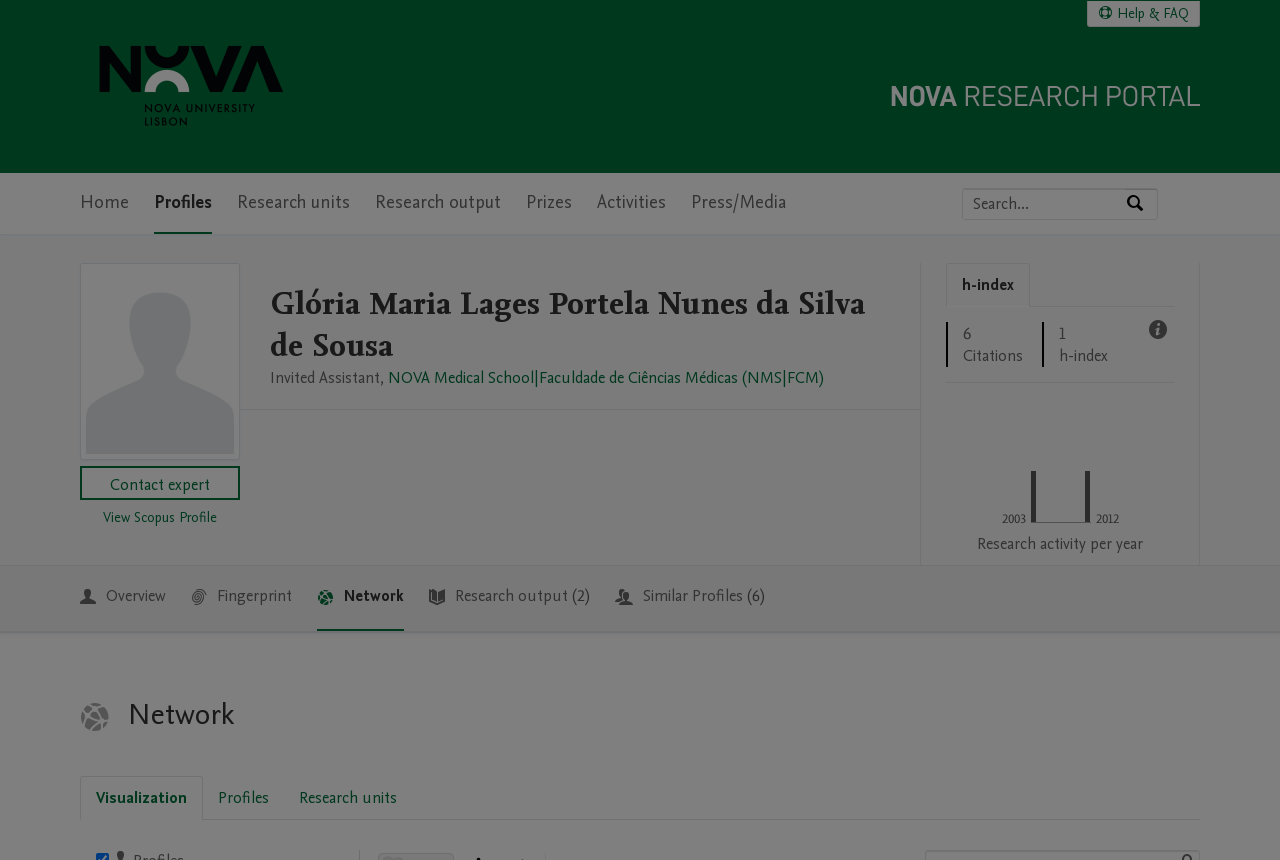Please find the bounding box coordinates for the clickable element needed to perform this instruction: "Contact expert Glória Maria Lages Portela Nunes da Silva de Sousa".

[0.062, 0.542, 0.188, 0.582]